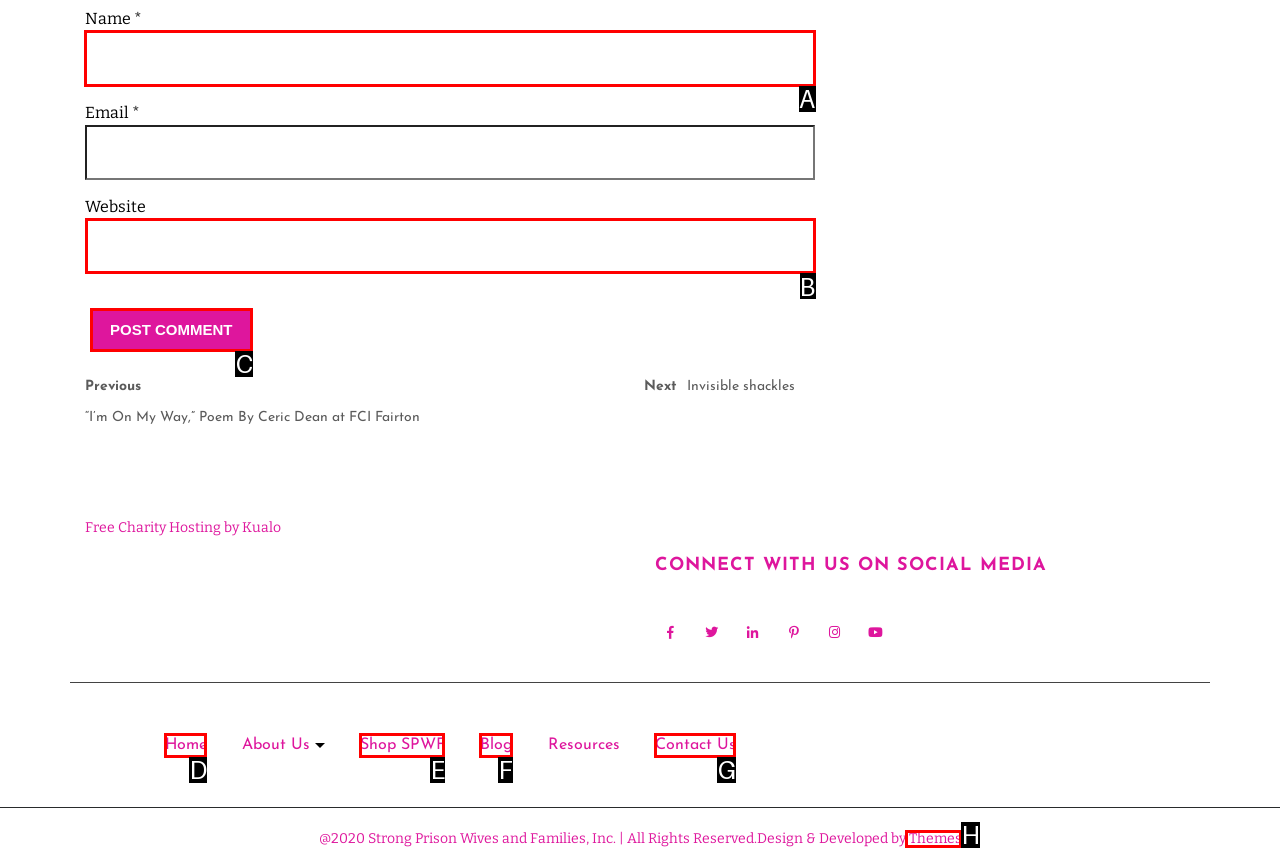Determine which HTML element to click to execute the following task: Enter your name Answer with the letter of the selected option.

A